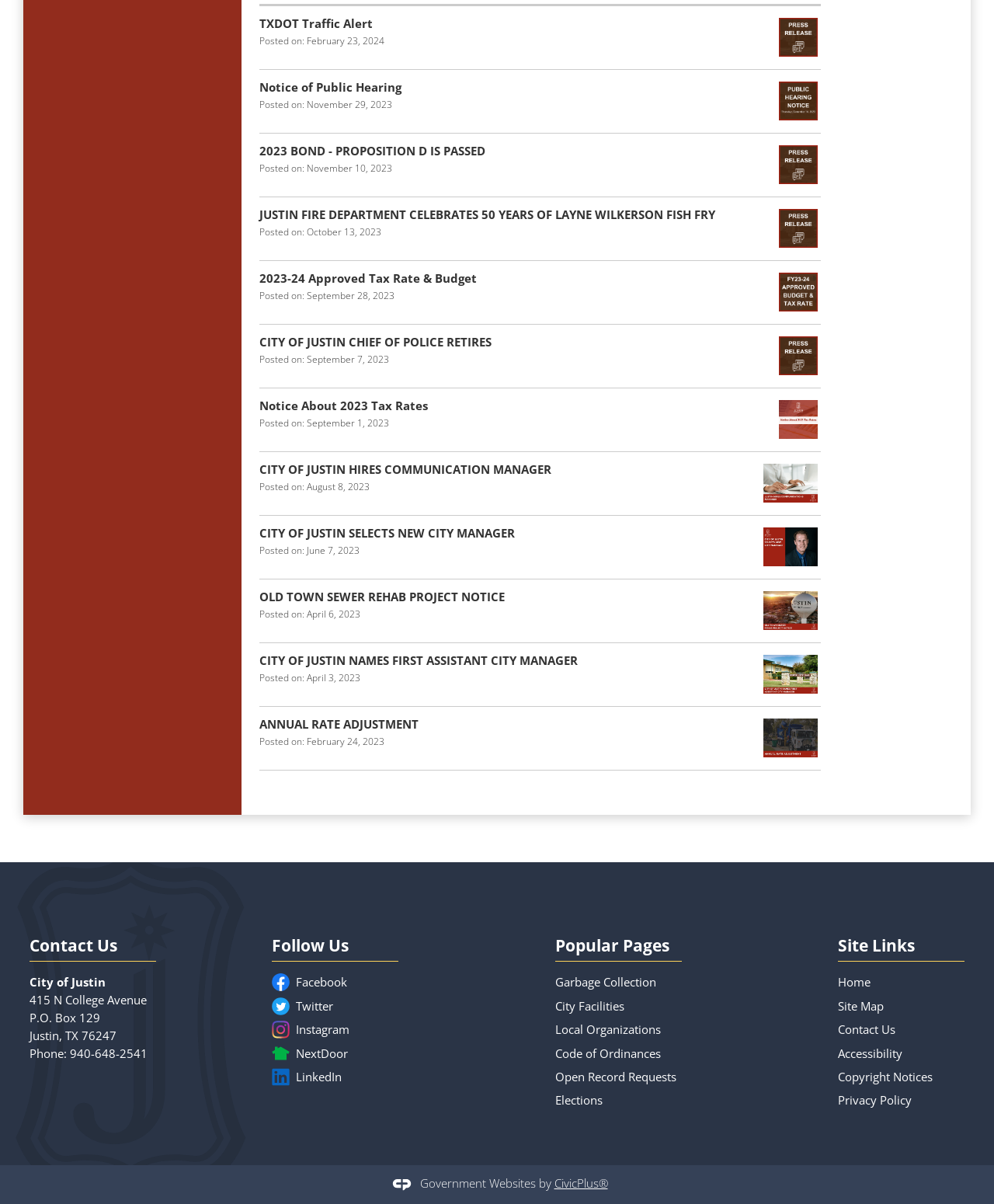Pinpoint the bounding box coordinates of the clickable element to carry out the following instruction: "Contact Us."

[0.03, 0.775, 0.157, 0.796]